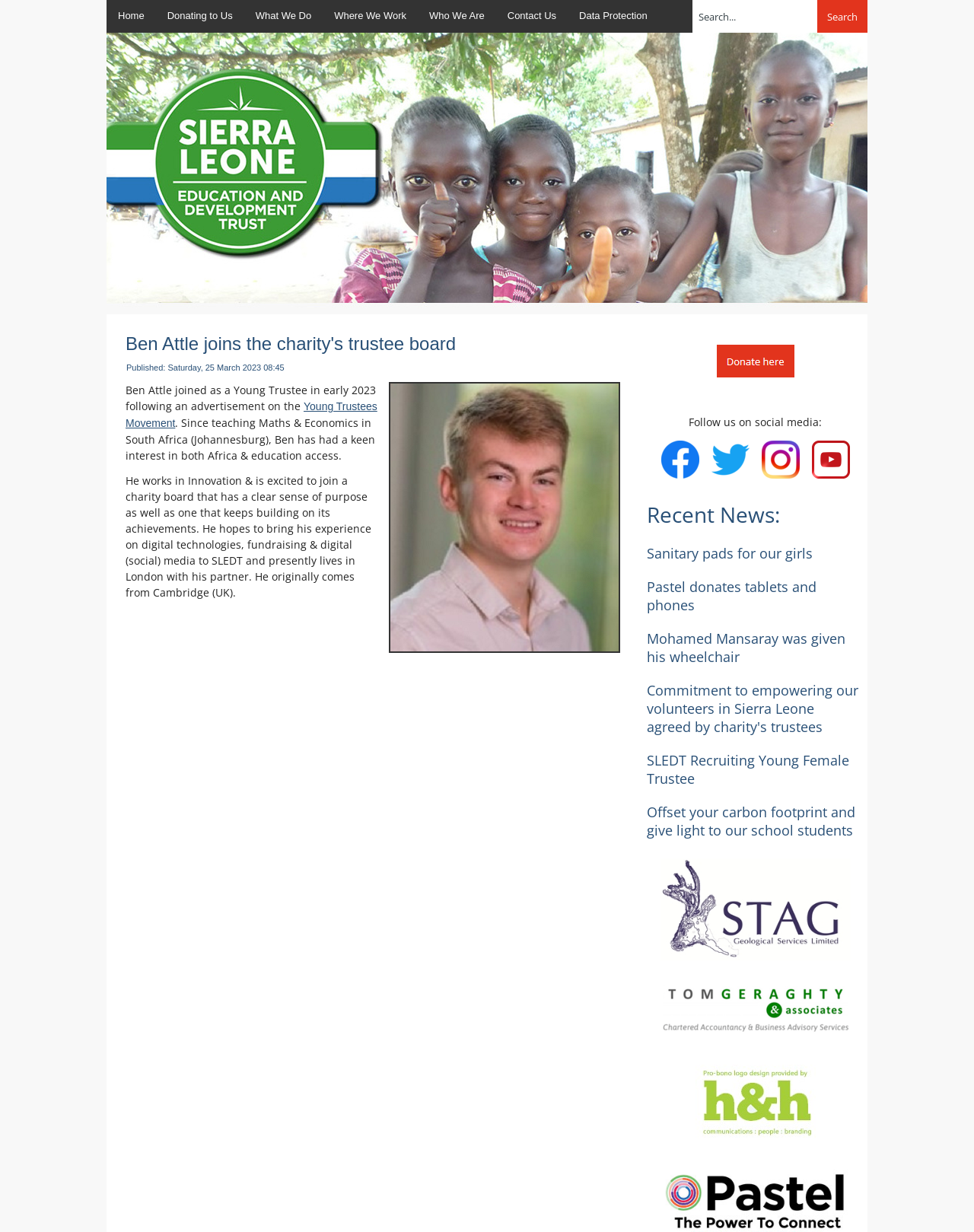Determine the bounding box coordinates for the clickable element required to fulfill the instruction: "Follow SLEDT on Facebook". Provide the coordinates as four float numbers between 0 and 1, i.e., [left, top, right, bottom].

[0.679, 0.361, 0.718, 0.372]